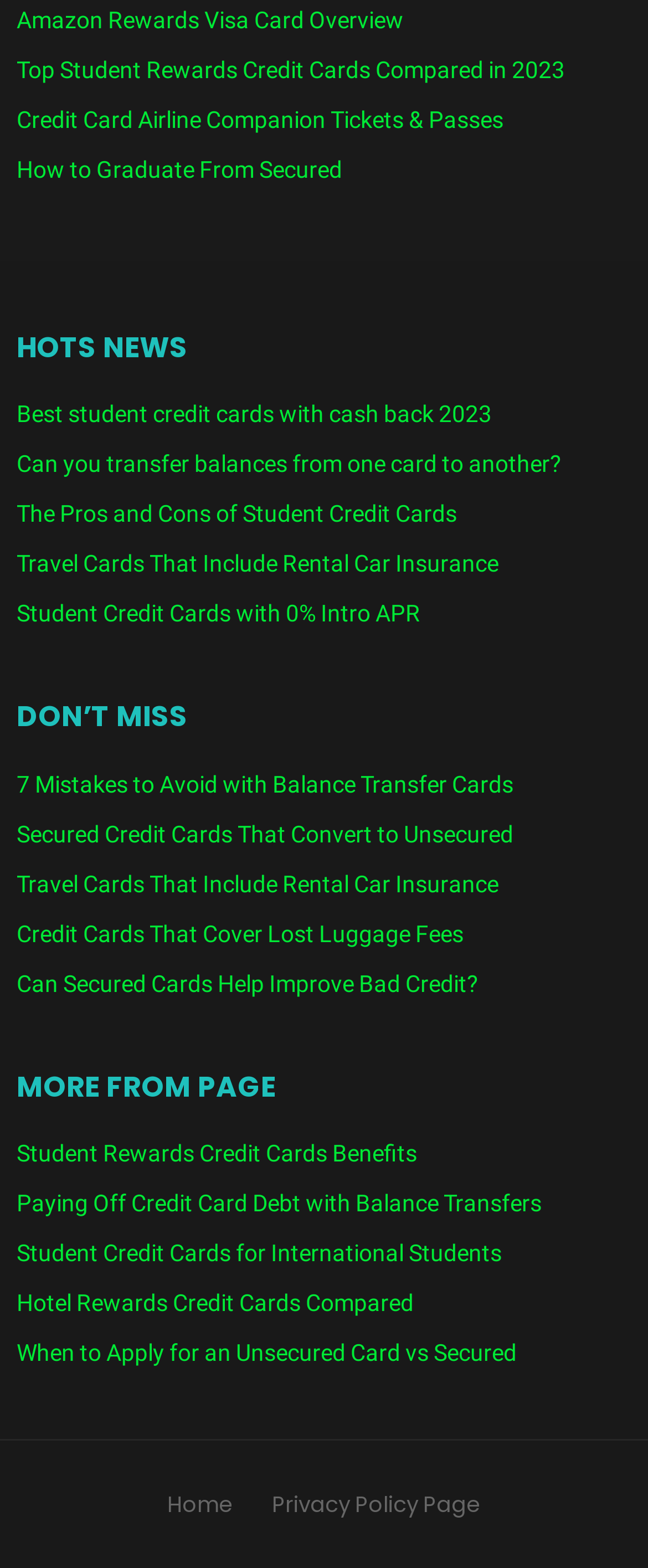Locate the bounding box coordinates of the element you need to click to accomplish the task described by this instruction: "Read about Amazon Rewards Visa Card Overview".

[0.026, 0.004, 0.623, 0.021]